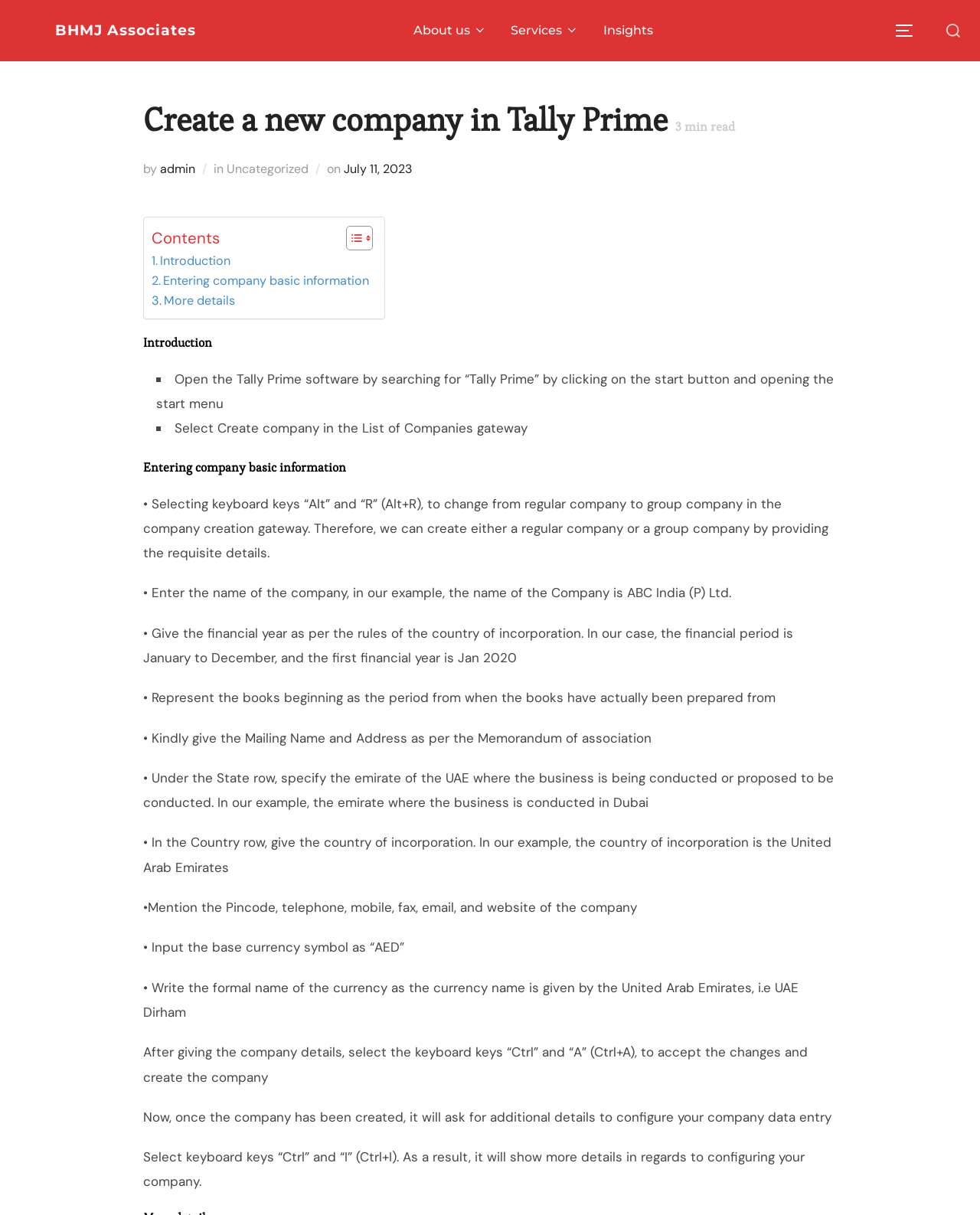Please provide the main heading of the webpage content.

Create a new company in Tally Prime3 min read